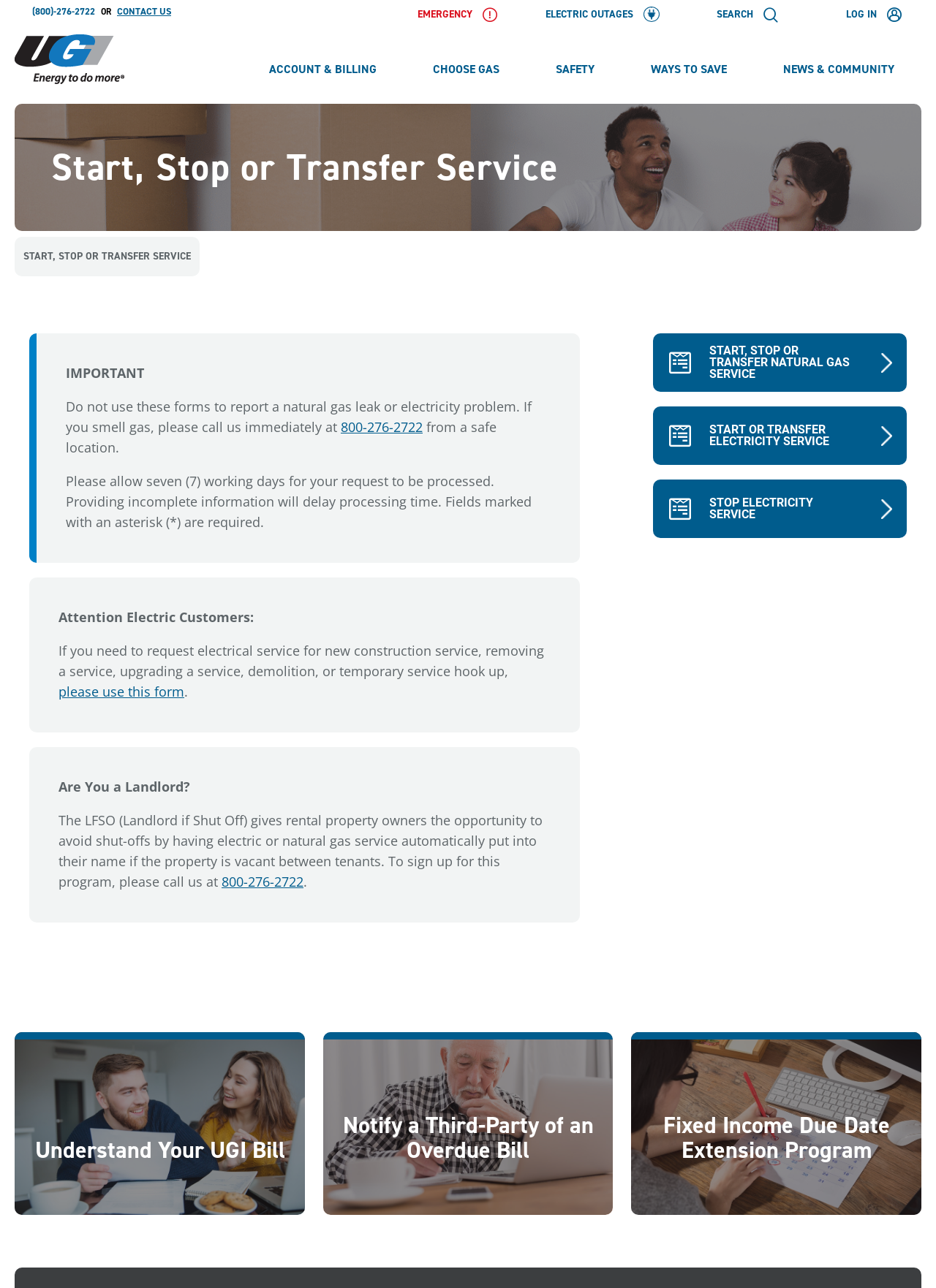Please identify the bounding box coordinates of the region to click in order to complete the task: "Log in". The coordinates must be four float numbers between 0 and 1, specified as [left, top, right, bottom].

[0.904, 0.005, 0.964, 0.016]